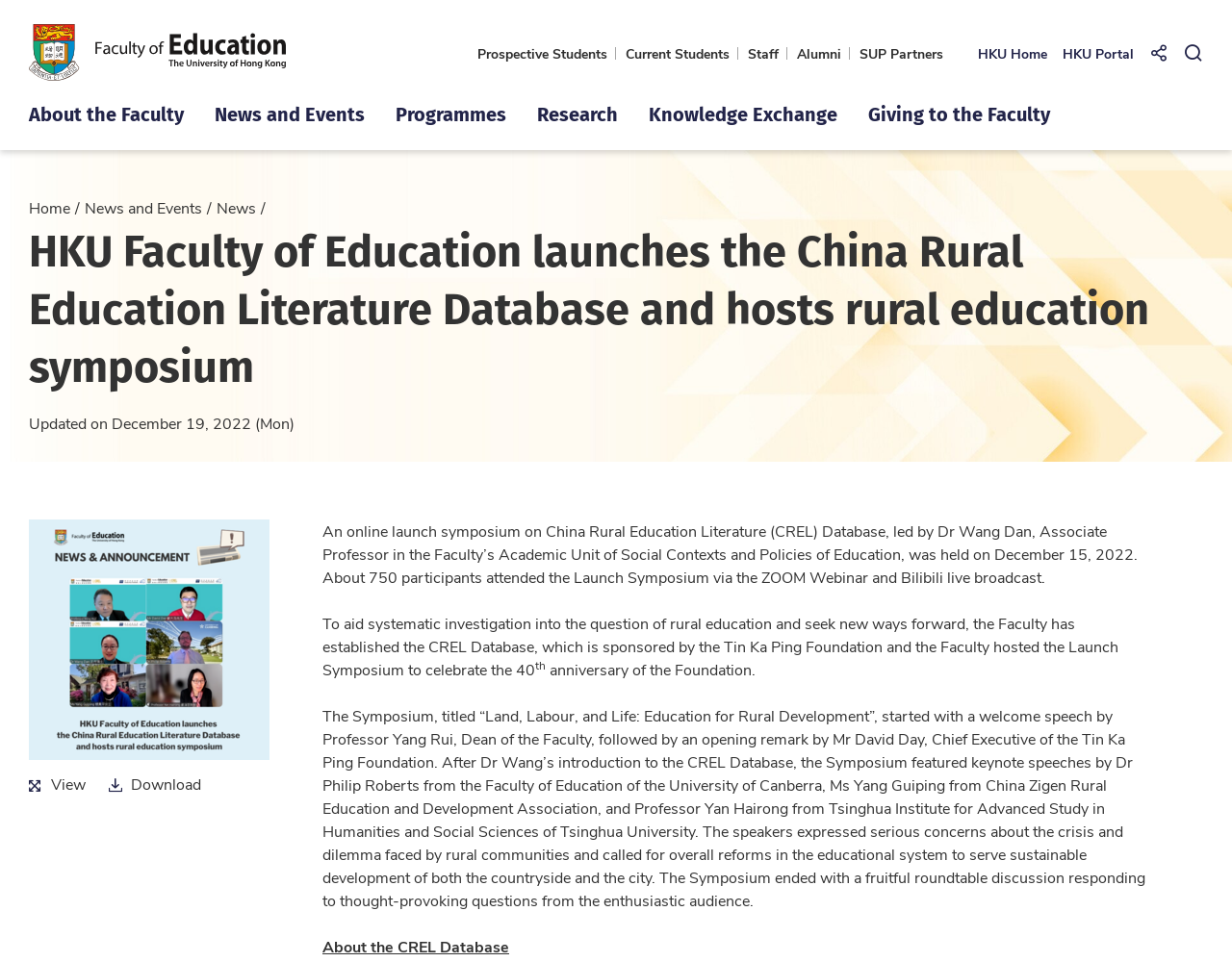Please locate the clickable area by providing the bounding box coordinates to follow this instruction: "Click on Faculty of Education".

[0.023, 0.025, 0.232, 0.084]